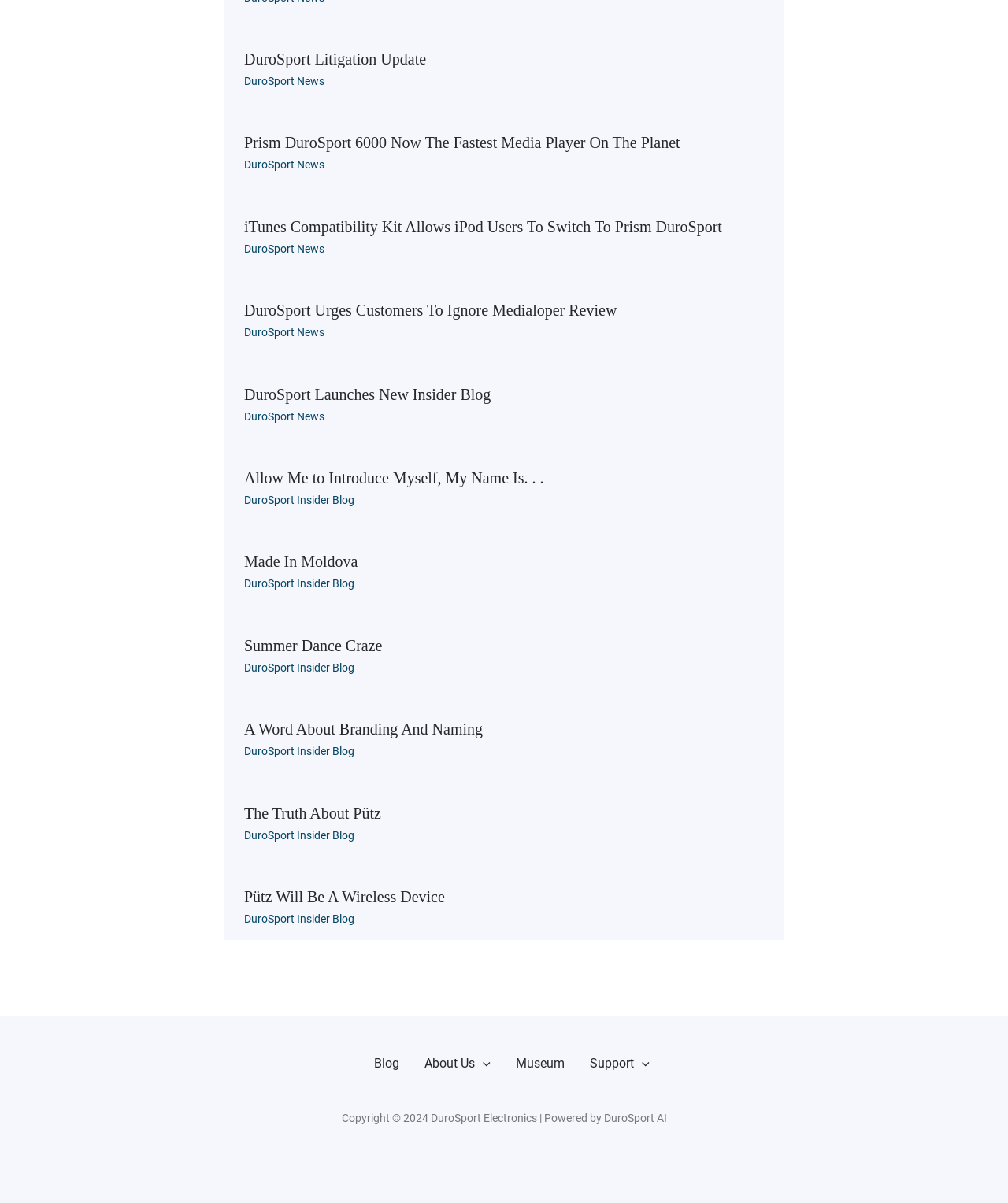Provide the bounding box coordinates for the UI element described in this sentence: "The Truth About Pütz". The coordinates should be four float values between 0 and 1, i.e., [left, top, right, bottom].

[0.242, 0.669, 0.378, 0.683]